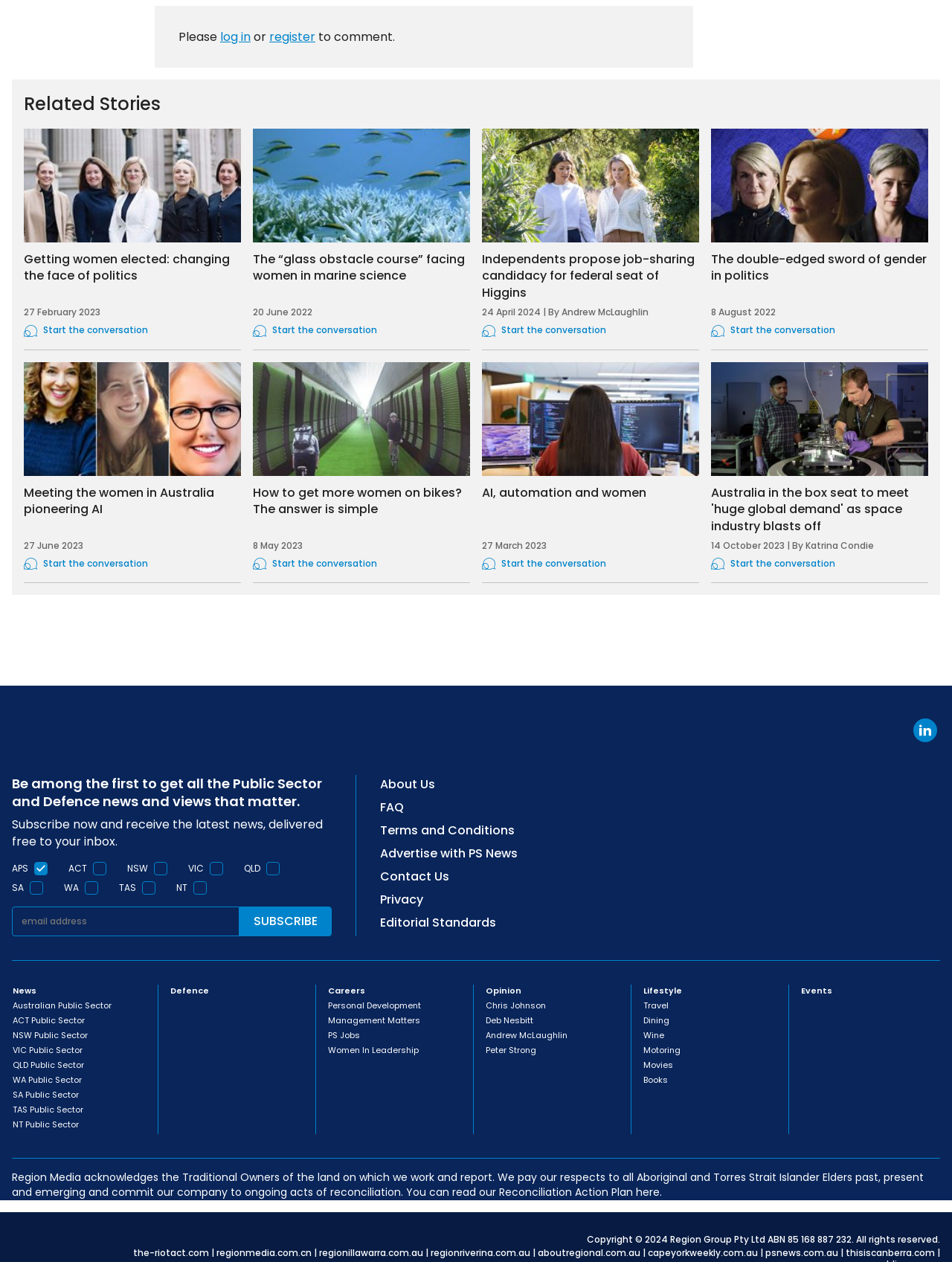Identify the bounding box for the UI element specified in this description: "register". The coordinates must be four float numbers between 0 and 1, formatted as [left, top, right, bottom].

[0.283, 0.022, 0.331, 0.036]